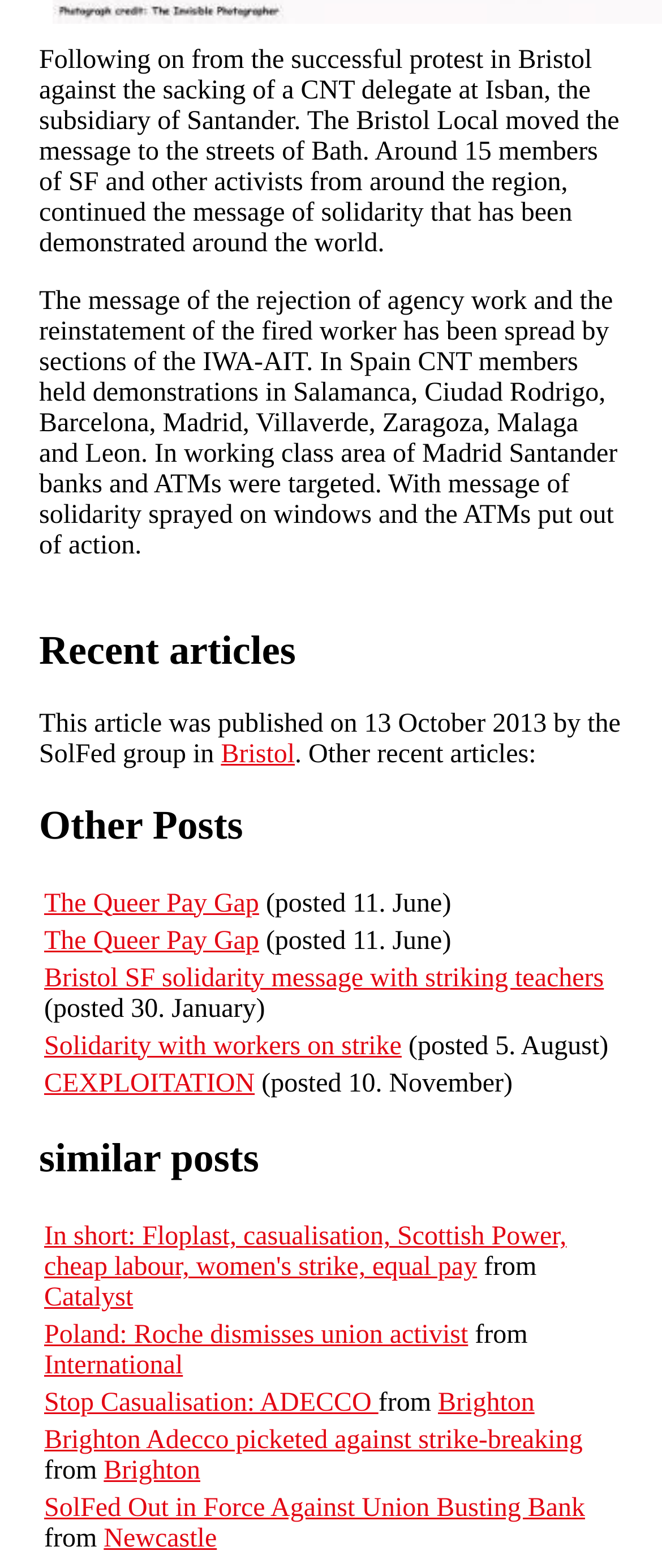Identify the bounding box coordinates of the section that should be clicked to achieve the task described: "View the article about the queer pay gap".

[0.067, 0.567, 0.391, 0.585]